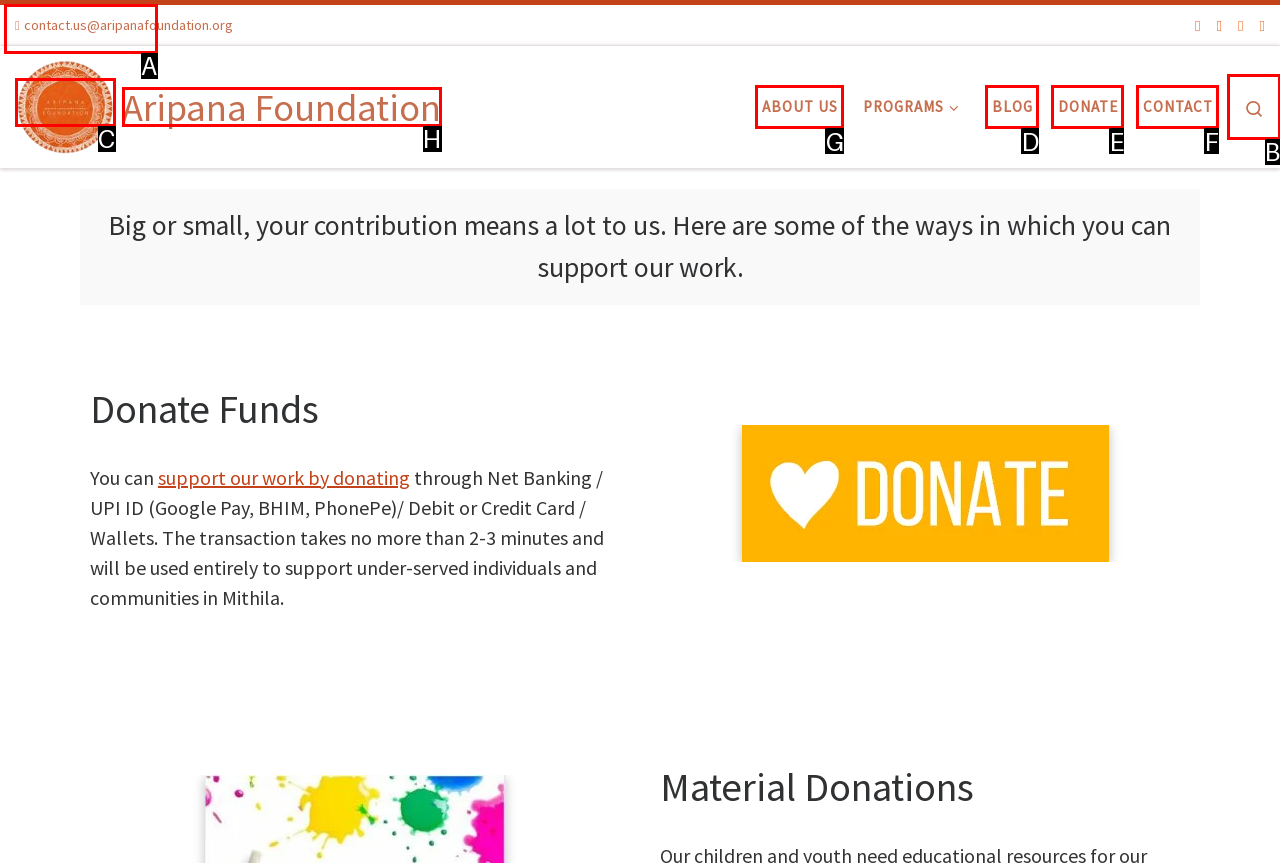Determine which letter corresponds to the UI element to click for this task: Go to ABOUT US
Respond with the letter from the available options.

G